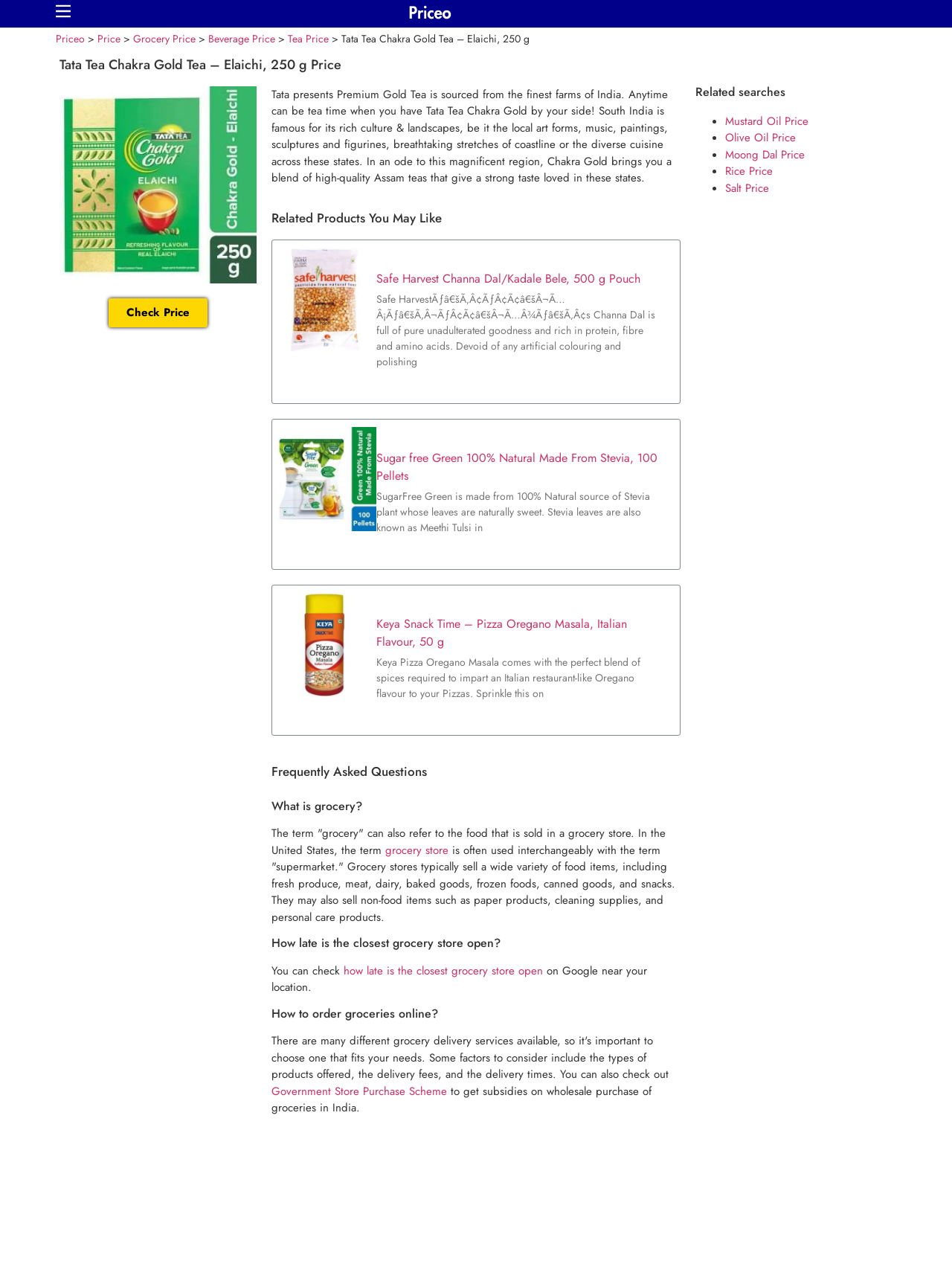What is the price of Safe Harvest Channa Dal?
Using the image, answer in one word or phrase.

Not specified